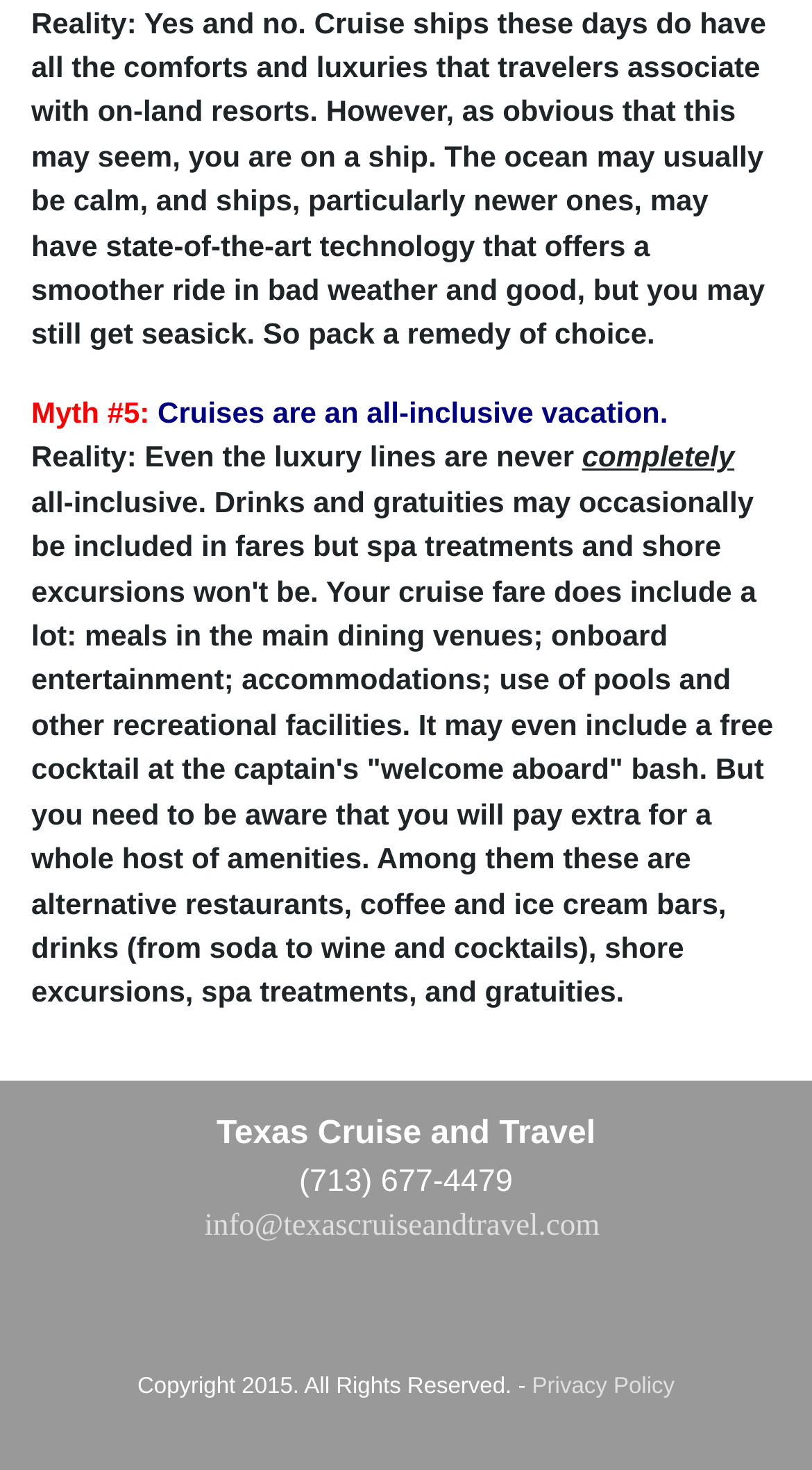Determine the bounding box of the UI element mentioned here: "info@texascruiseandtravel.com". The coordinates must be in the format [left, top, right, bottom] with values ranging from 0 to 1.

[0.252, 0.822, 0.739, 0.846]